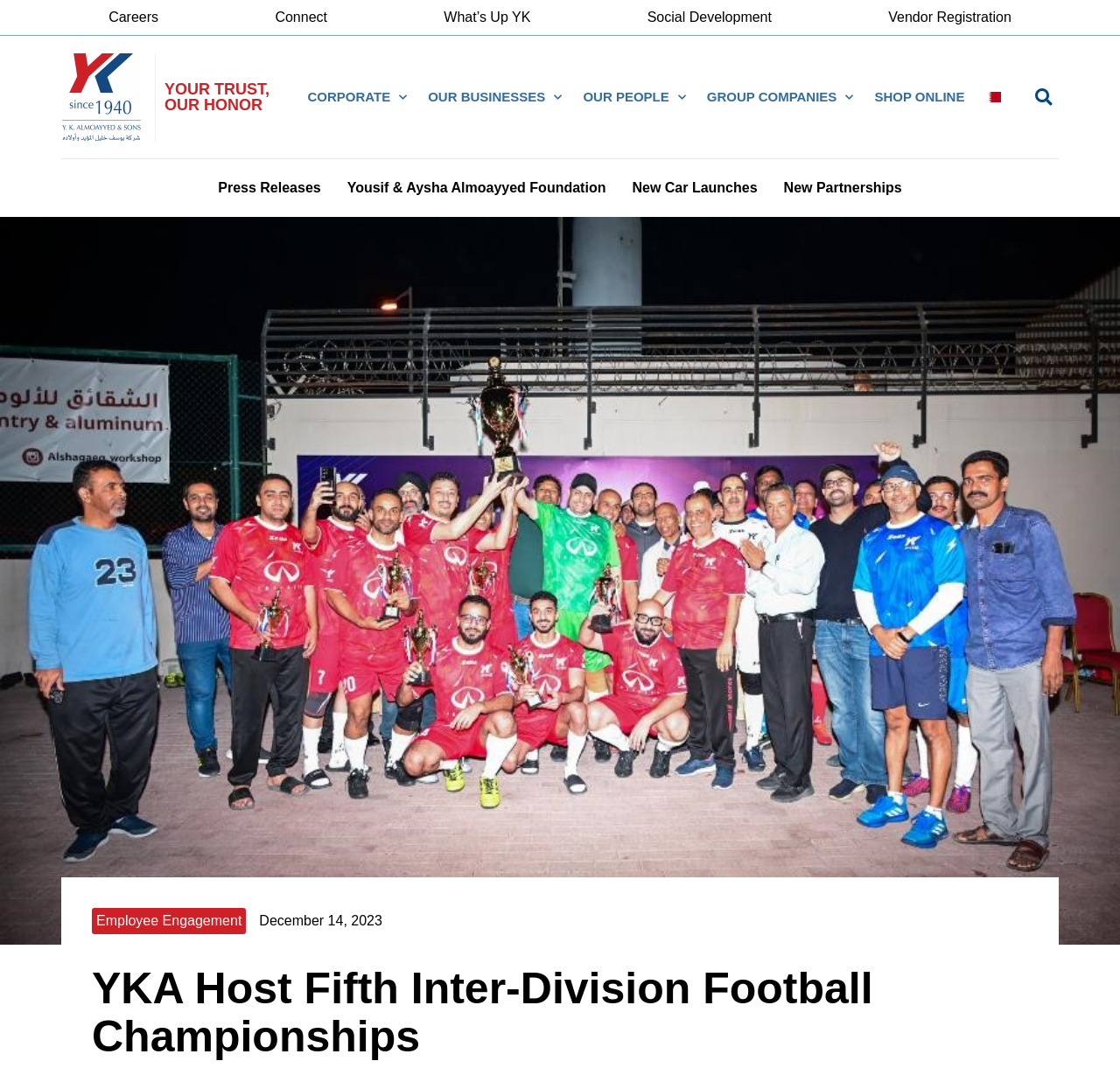Please identify the coordinates of the bounding box that should be clicked to fulfill this instruction: "Visit What’s Up YK".

[0.354, 0.008, 0.516, 0.025]